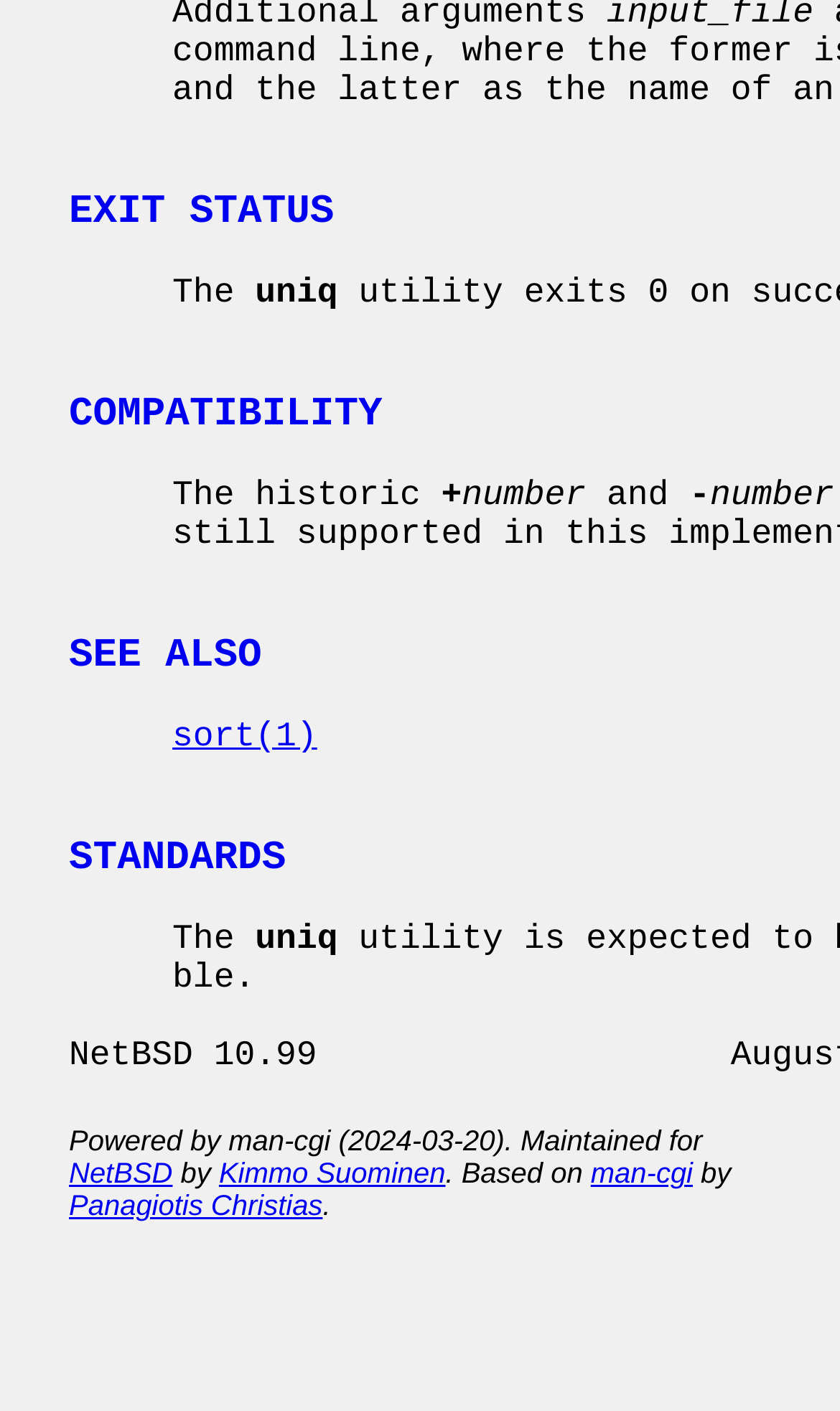Locate the bounding box coordinates of the area that needs to be clicked to fulfill the following instruction: "visit NetBSD". The coordinates should be in the format of four float numbers between 0 and 1, namely [left, top, right, bottom].

[0.082, 0.82, 0.206, 0.843]